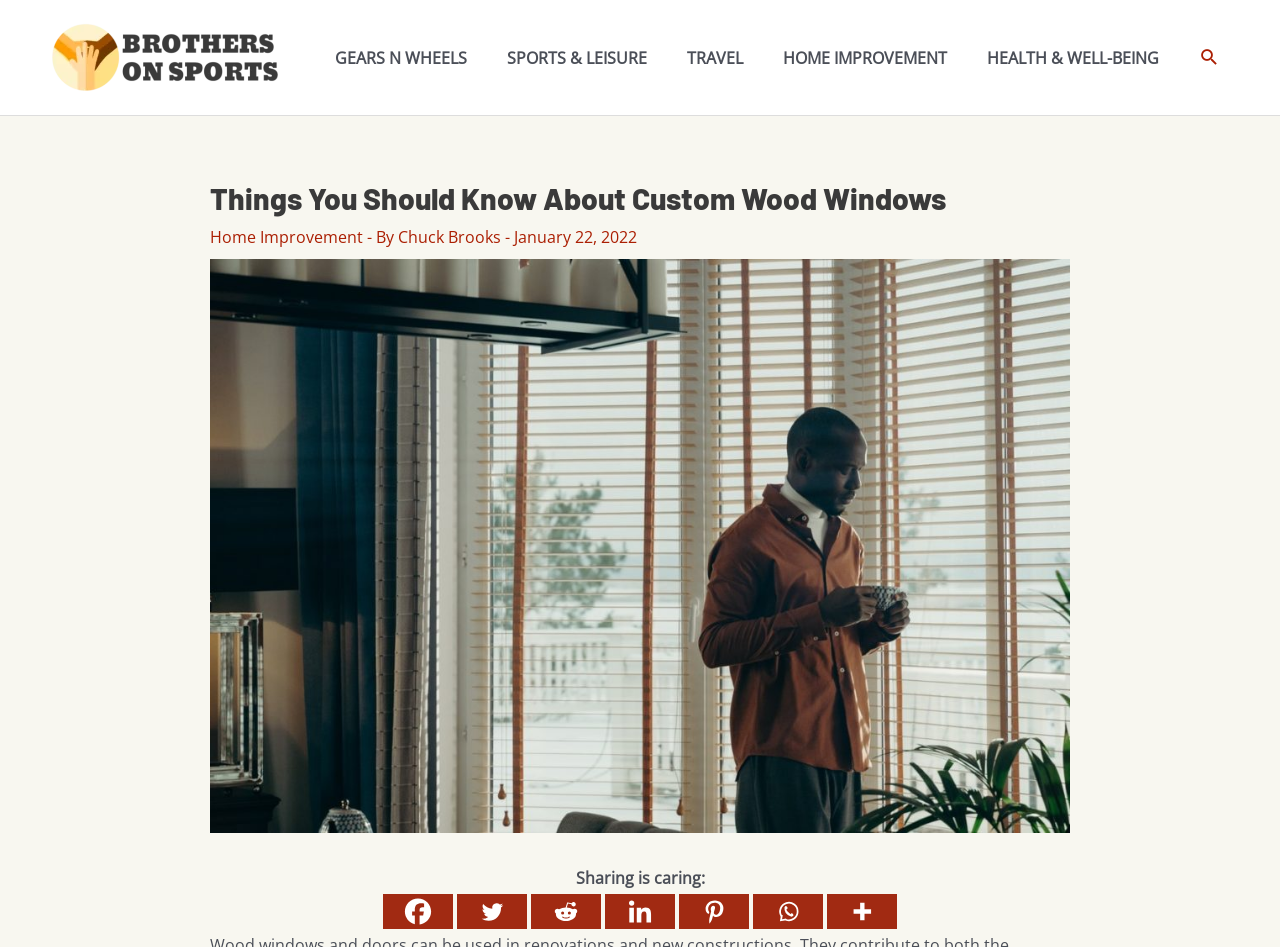Show the bounding box coordinates of the region that should be clicked to follow the instruction: "Search for something."

[0.937, 0.05, 0.953, 0.072]